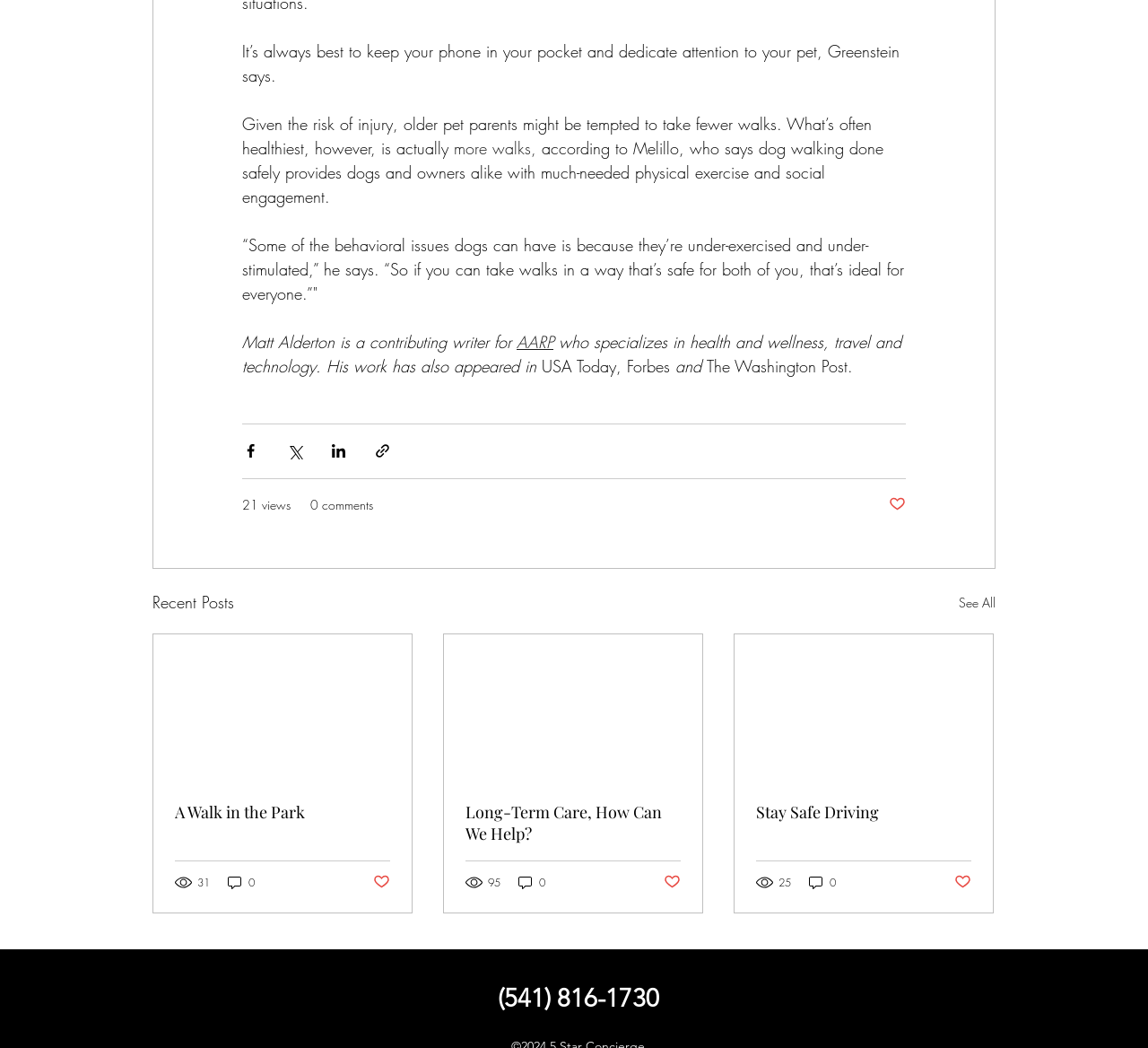Based on the element description: "0", identify the UI element and provide its bounding box coordinates. Use four float numbers between 0 and 1, [left, top, right, bottom].

[0.45, 0.834, 0.477, 0.85]